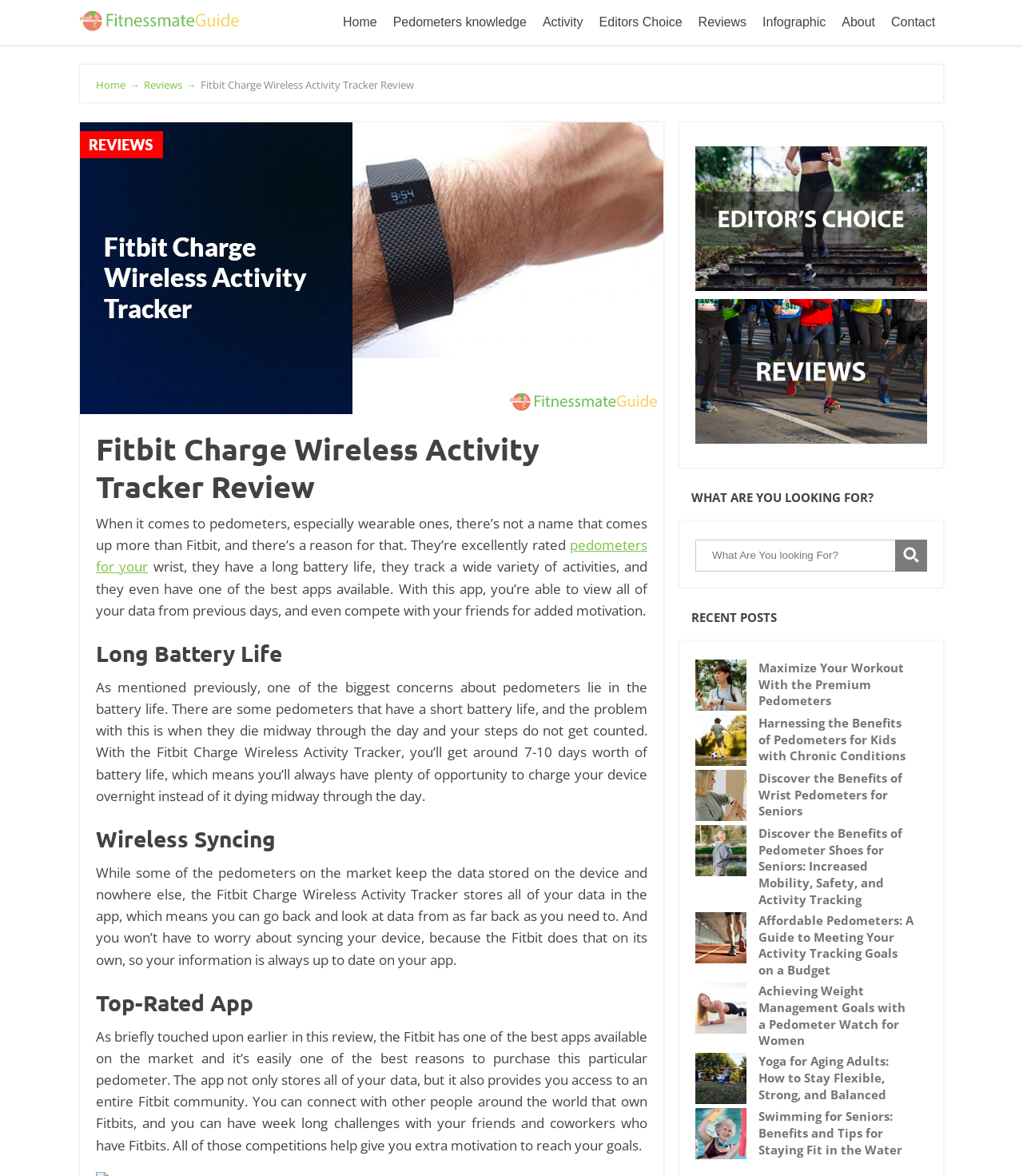Select the bounding box coordinates of the element I need to click to carry out the following instruction: "Click on the 'Home' link".

[0.327, 0.006, 0.376, 0.032]